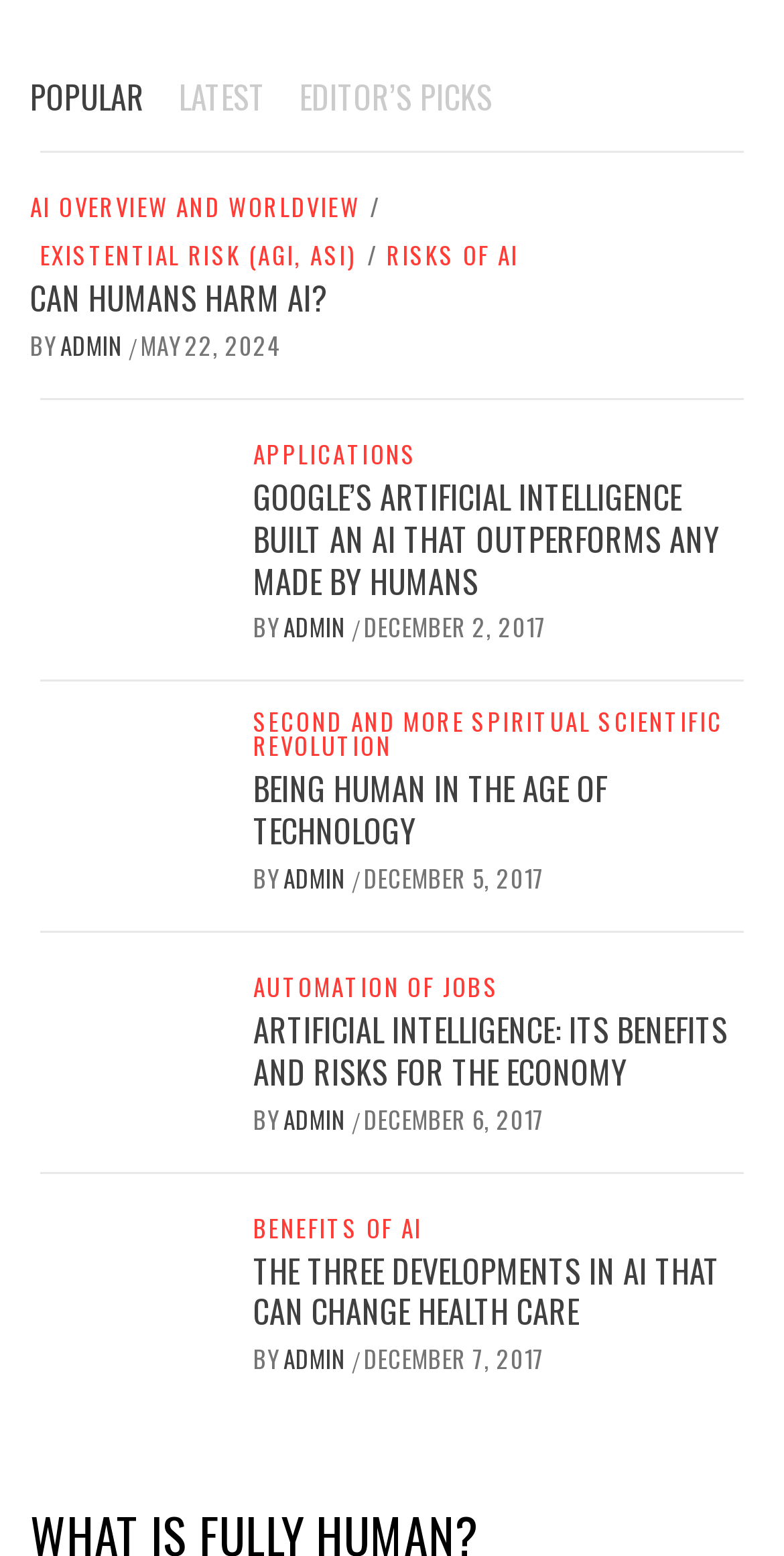Identify the bounding box coordinates of the element to click to follow this instruction: 'click on the 'AI OVERVIEW AND WORLDVIEW' link'. Ensure the coordinates are four float values between 0 and 1, provided as [left, top, right, bottom].

[0.038, 0.126, 0.472, 0.141]